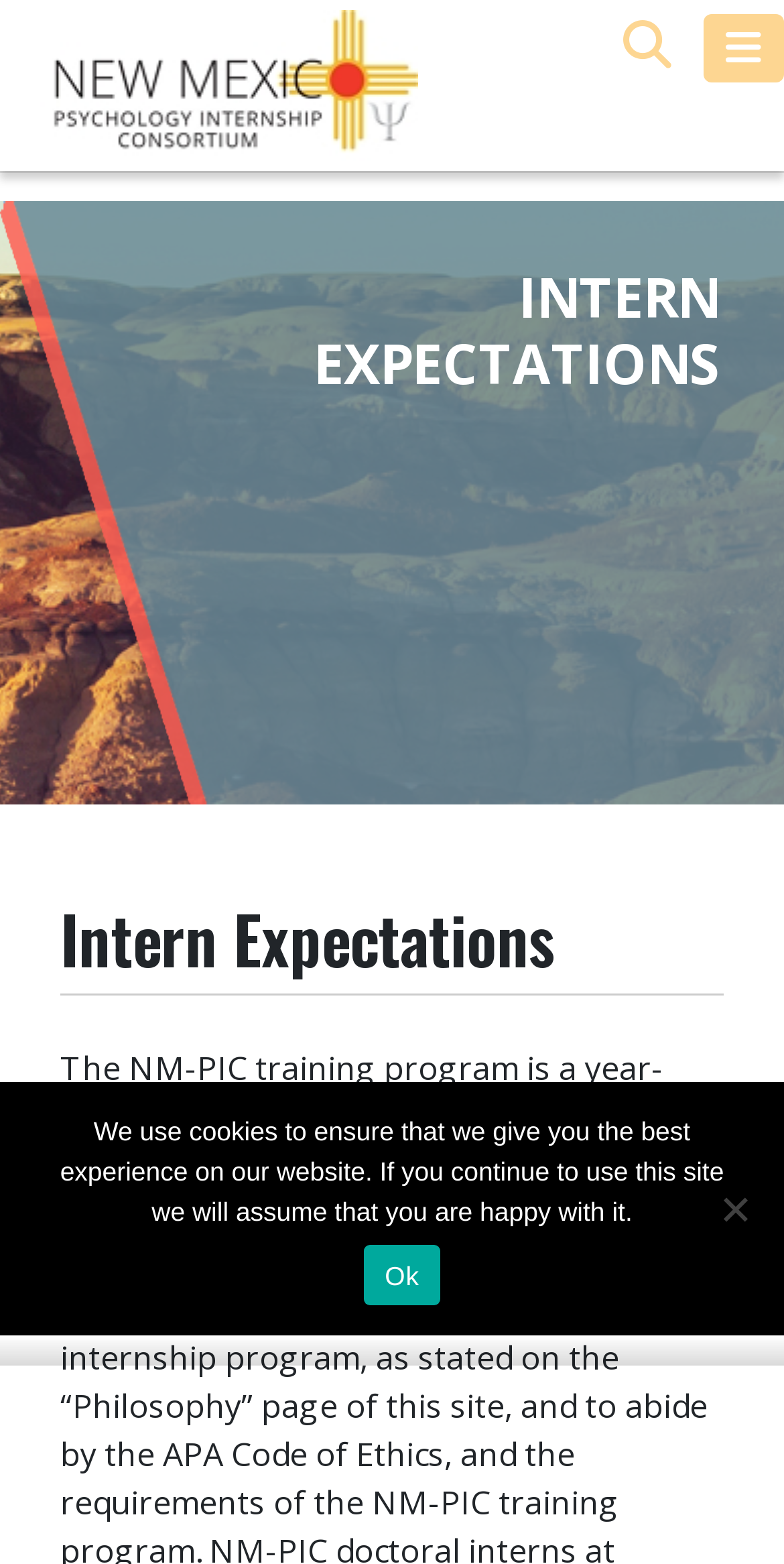Provide a short answer using a single word or phrase for the following question: 
What is the text of the alert message?

We use cookies to ensure...